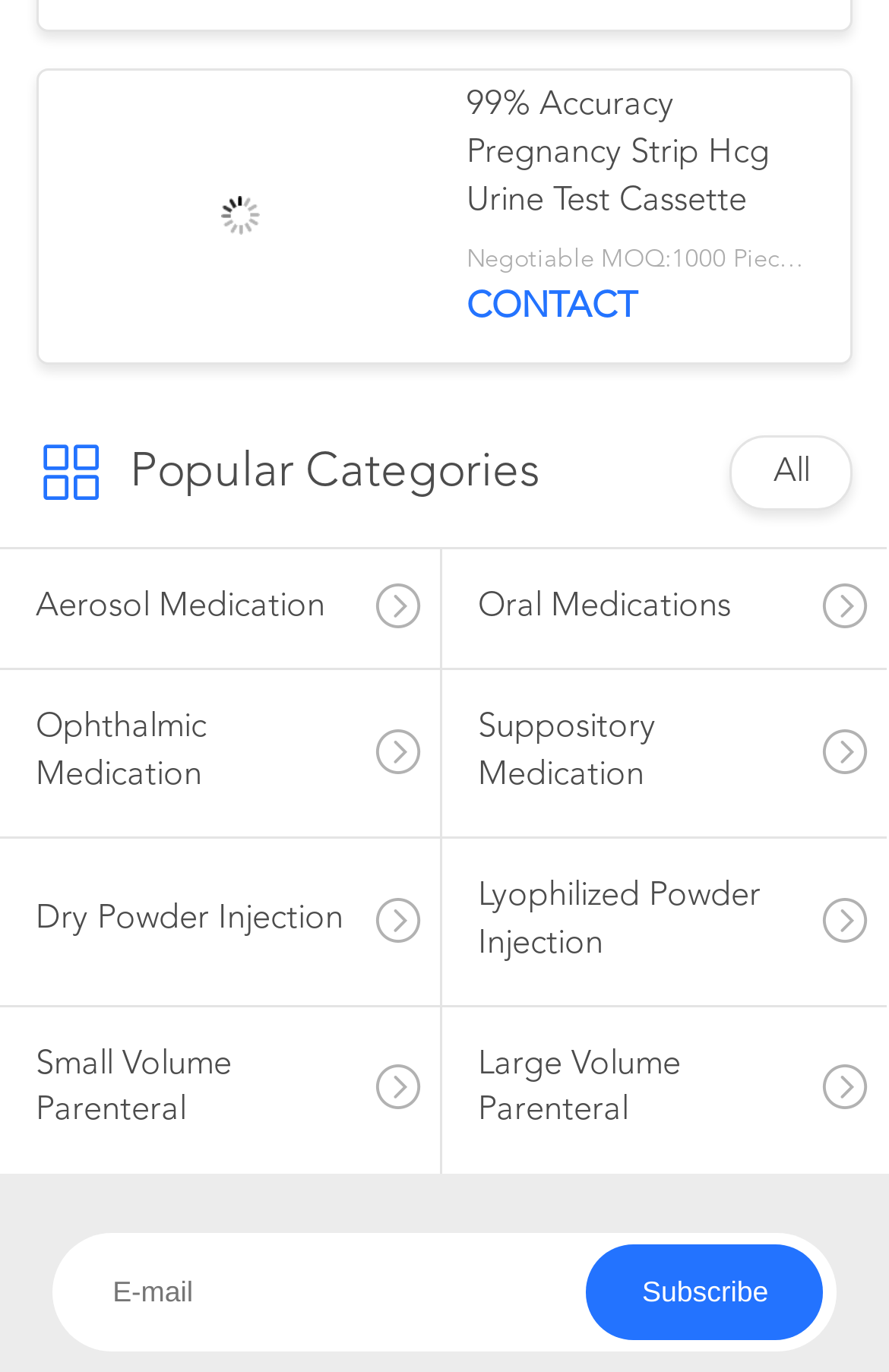Using floating point numbers between 0 and 1, provide the bounding box coordinates in the format (top-left x, top-left y, bottom-right x, bottom-right y). Locate the UI element described here: Small Volume Parenteral

[0.0, 0.734, 0.495, 0.855]